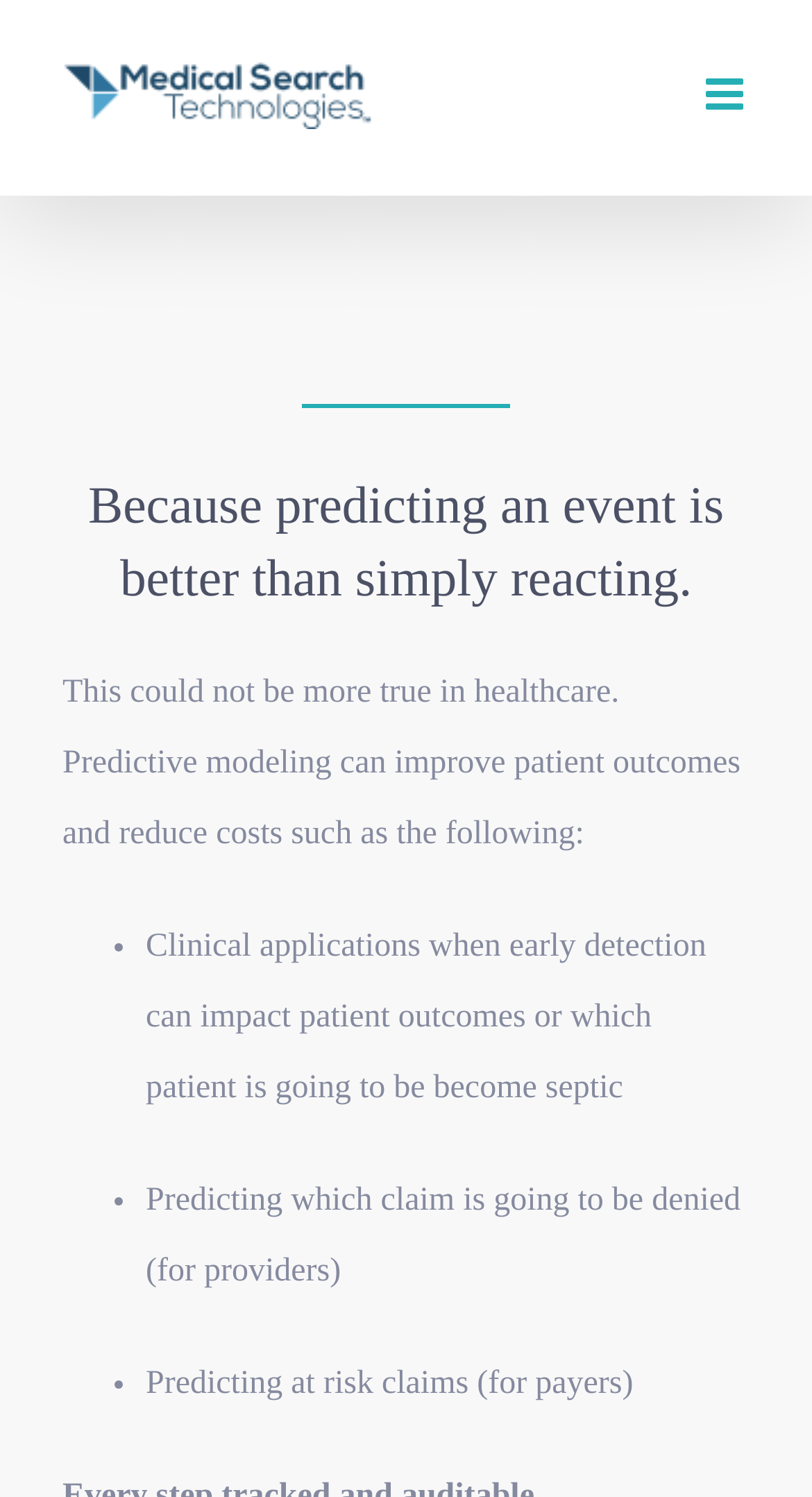What is the purpose of predictive modeling in healthcare?
Carefully examine the image and provide a detailed answer to the question.

According to the webpage, predictive modeling can improve patient outcomes and reduce costs in healthcare. This is stated in the text 'This could not be more true in healthcare. Predictive modeling can improve patient outcomes and reduce costs such as the following:'.